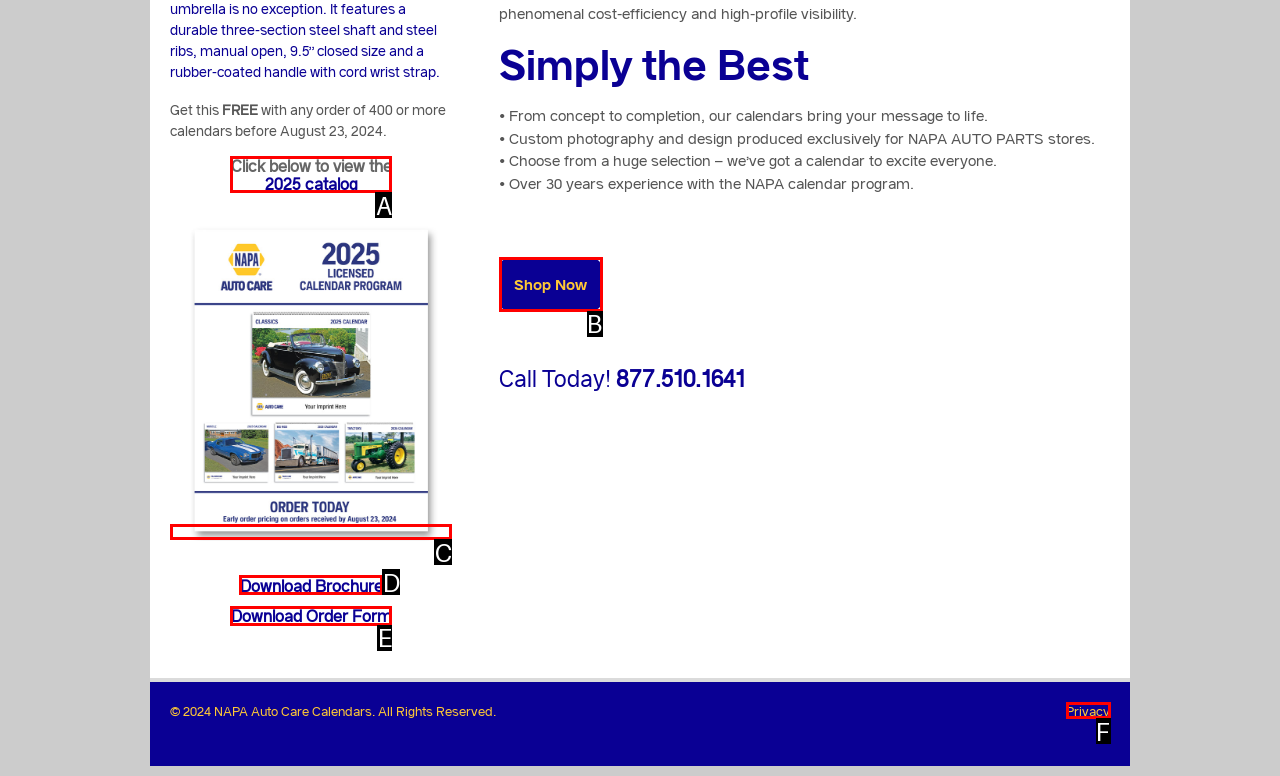Based on the element description: Shop Now, choose the HTML element that matches best. Provide the letter of your selected option.

B